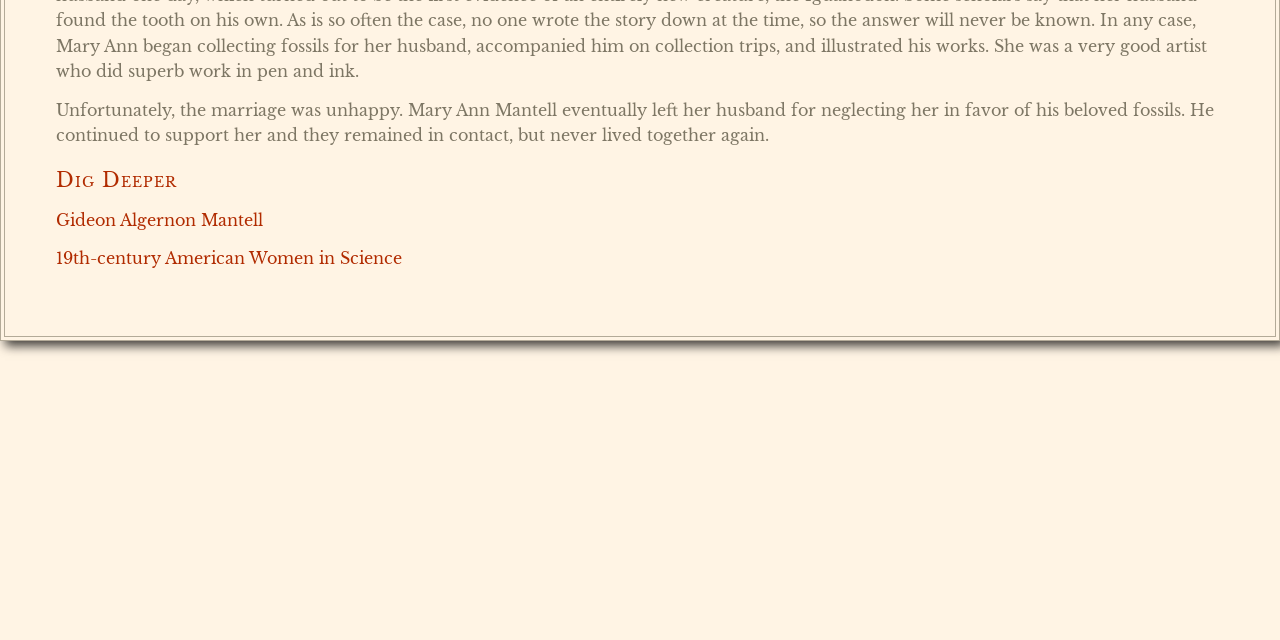Using the given description, provide the bounding box coordinates formatted as (top-left x, top-left y, bottom-right x, bottom-right y), with all values being floating point numbers between 0 and 1. Description: 19th-century American Women in Science

[0.044, 0.388, 0.314, 0.419]